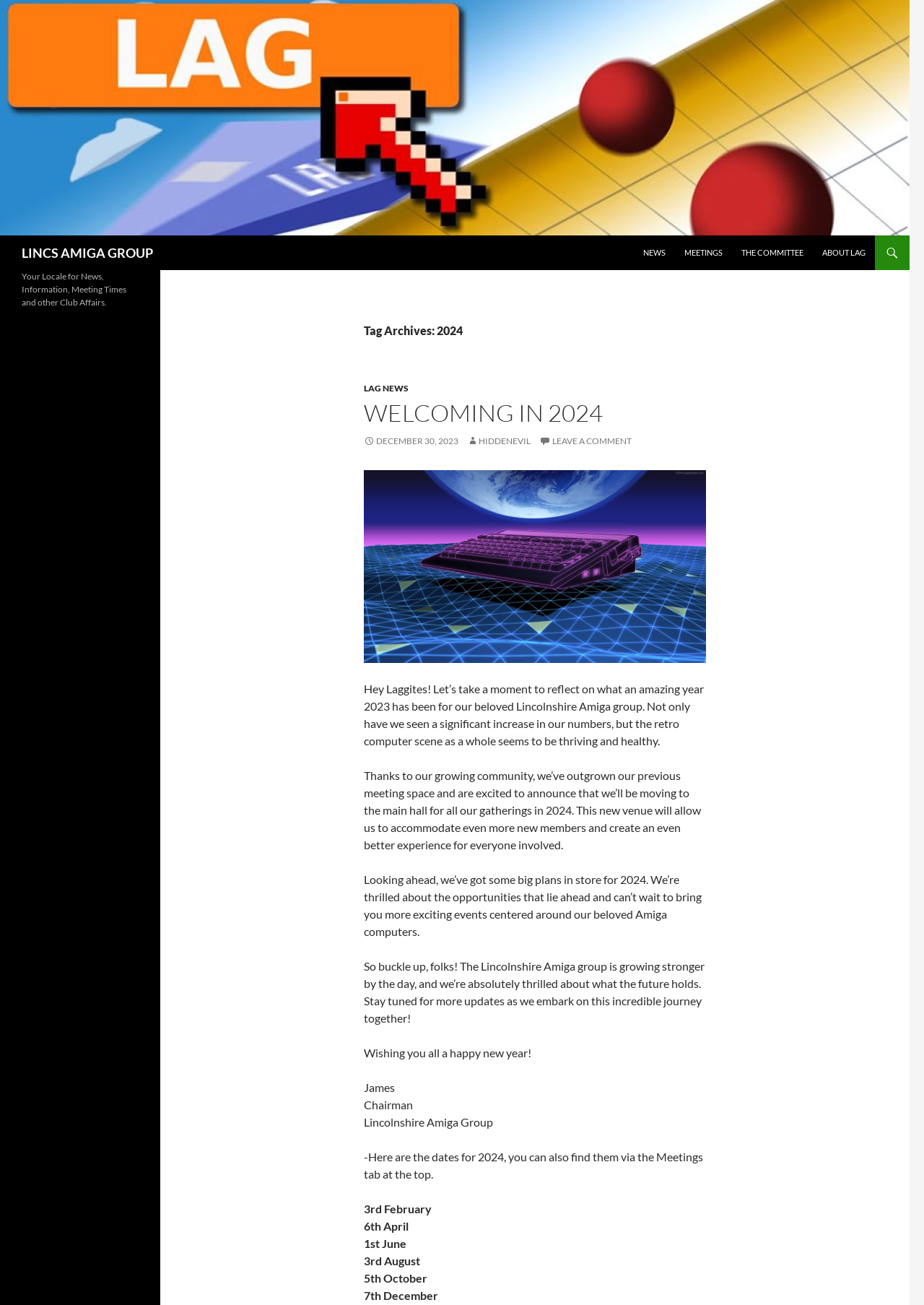What are the dates for the group's meetings in 2024?
Provide a detailed answer to the question using information from the image.

The dates for the group's meetings in 2024 can be found in the text '-Here are the dates for 2024, you can also find them via the Meetings tab at the top.' followed by a list of dates, including '3rd February', '6th April', '1st June', '3rd August', '5th October', and '7th December'. This indicates that the group has scheduled meetings on these specific dates in 2024.